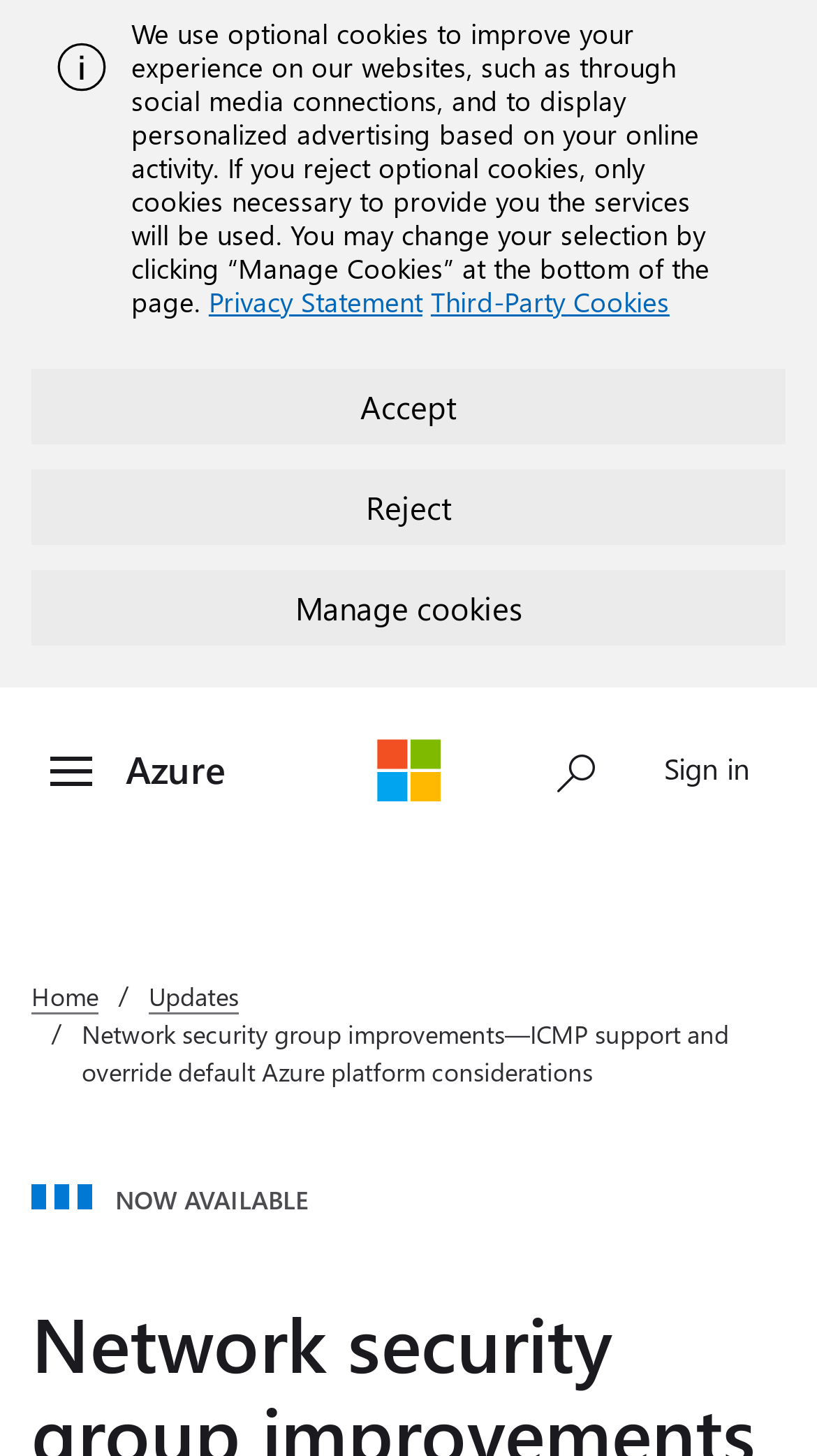What is the current update about?
Please answer the question with as much detail as possible using the screenshot.

Based on the webpage content, the current update is about network security group improvements, specifically ICMP support and override default Azure platform considerations.